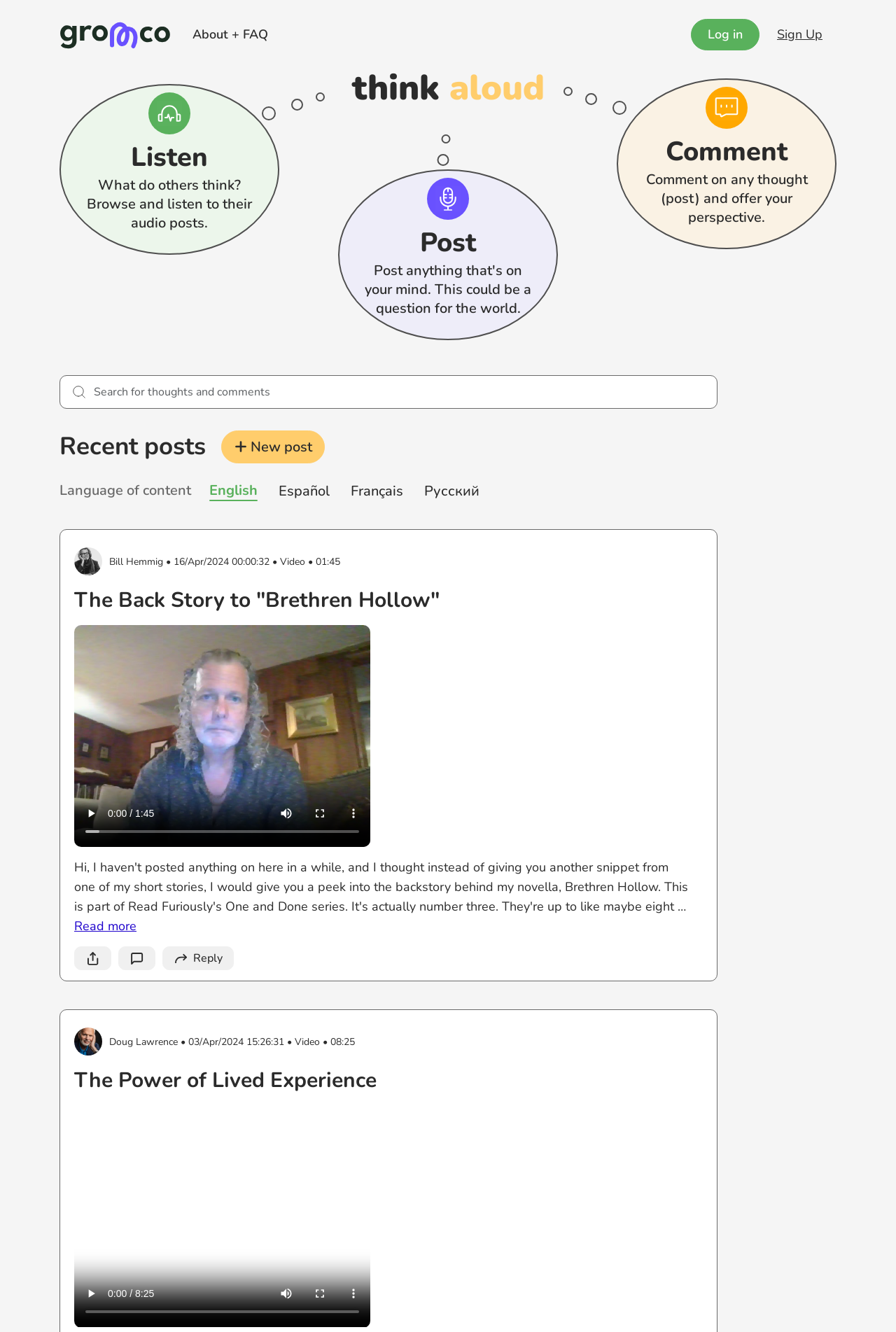Locate the bounding box coordinates of the region to be clicked to comply with the following instruction: "Play the video". The coordinates must be four float numbers between 0 and 1, in the form [left, top, right, bottom].

[0.083, 0.598, 0.12, 0.623]